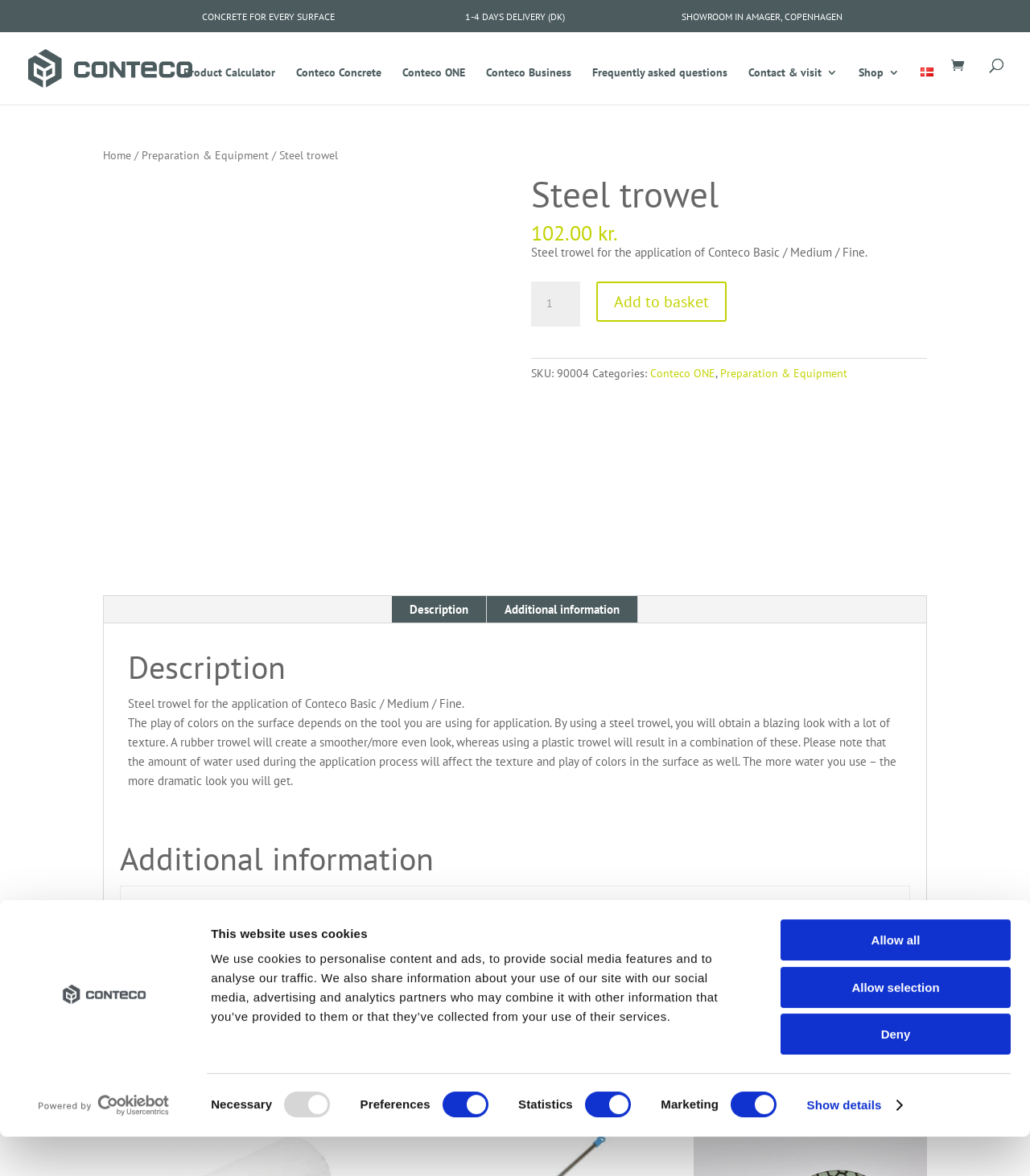Please determine the bounding box coordinates of the element to click on in order to accomplish the following task: "Click the 'Allow selection' button". Ensure the coordinates are four float numbers ranging from 0 to 1, i.e., [left, top, right, bottom].

[0.758, 0.731, 0.981, 0.766]